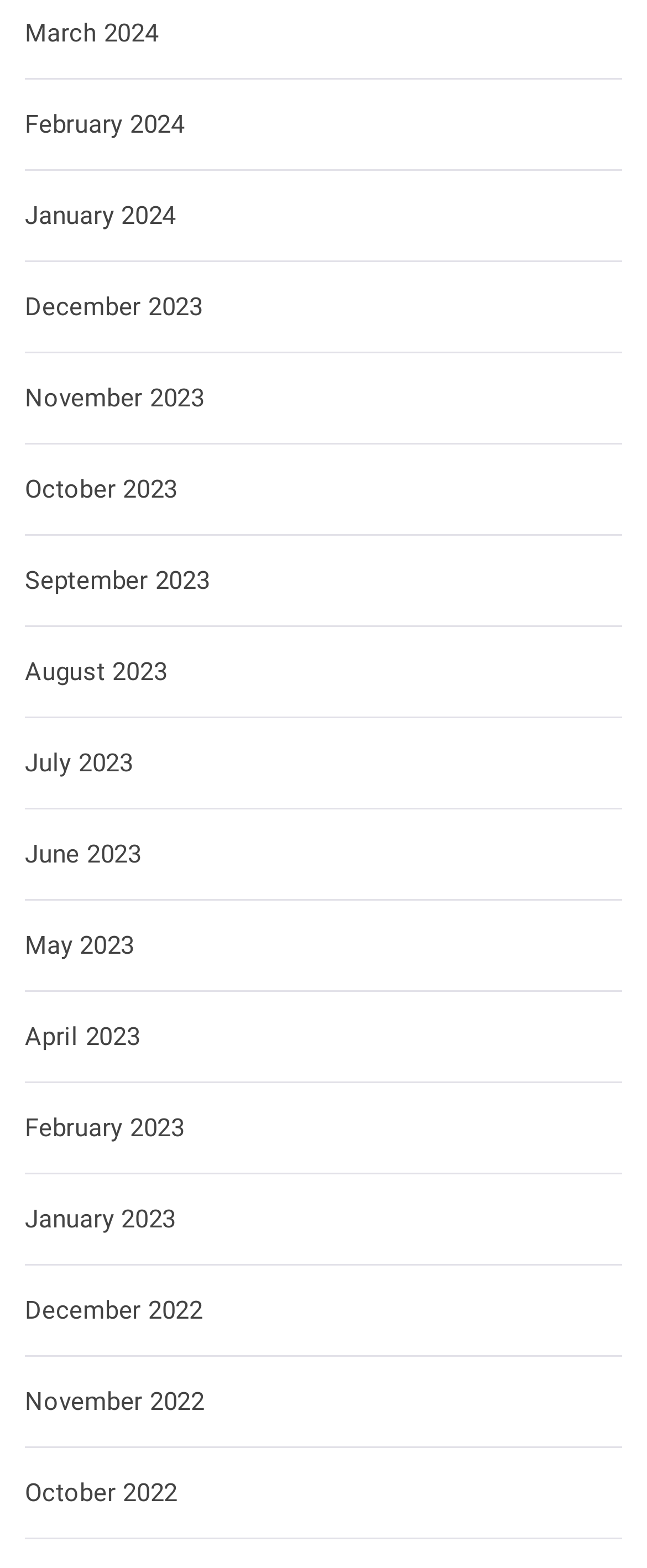Please determine the bounding box coordinates of the element to click on in order to accomplish the following task: "View February 2024". Ensure the coordinates are four float numbers ranging from 0 to 1, i.e., [left, top, right, bottom].

[0.038, 0.069, 0.285, 0.088]